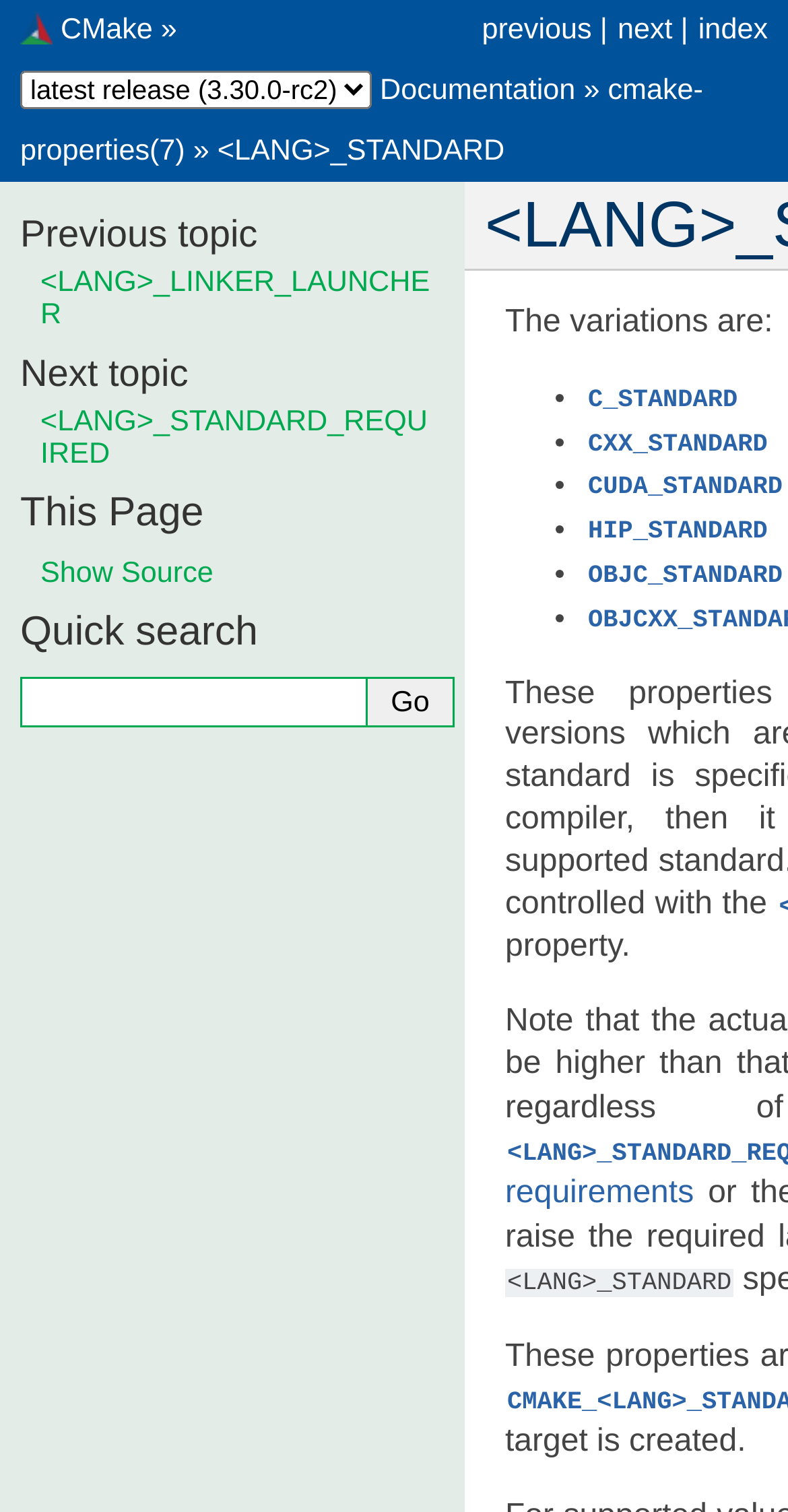Locate the bounding box coordinates of the element's region that should be clicked to carry out the following instruction: "go to index". The coordinates need to be four float numbers between 0 and 1, i.e., [left, top, right, bottom].

[0.886, 0.009, 0.974, 0.031]